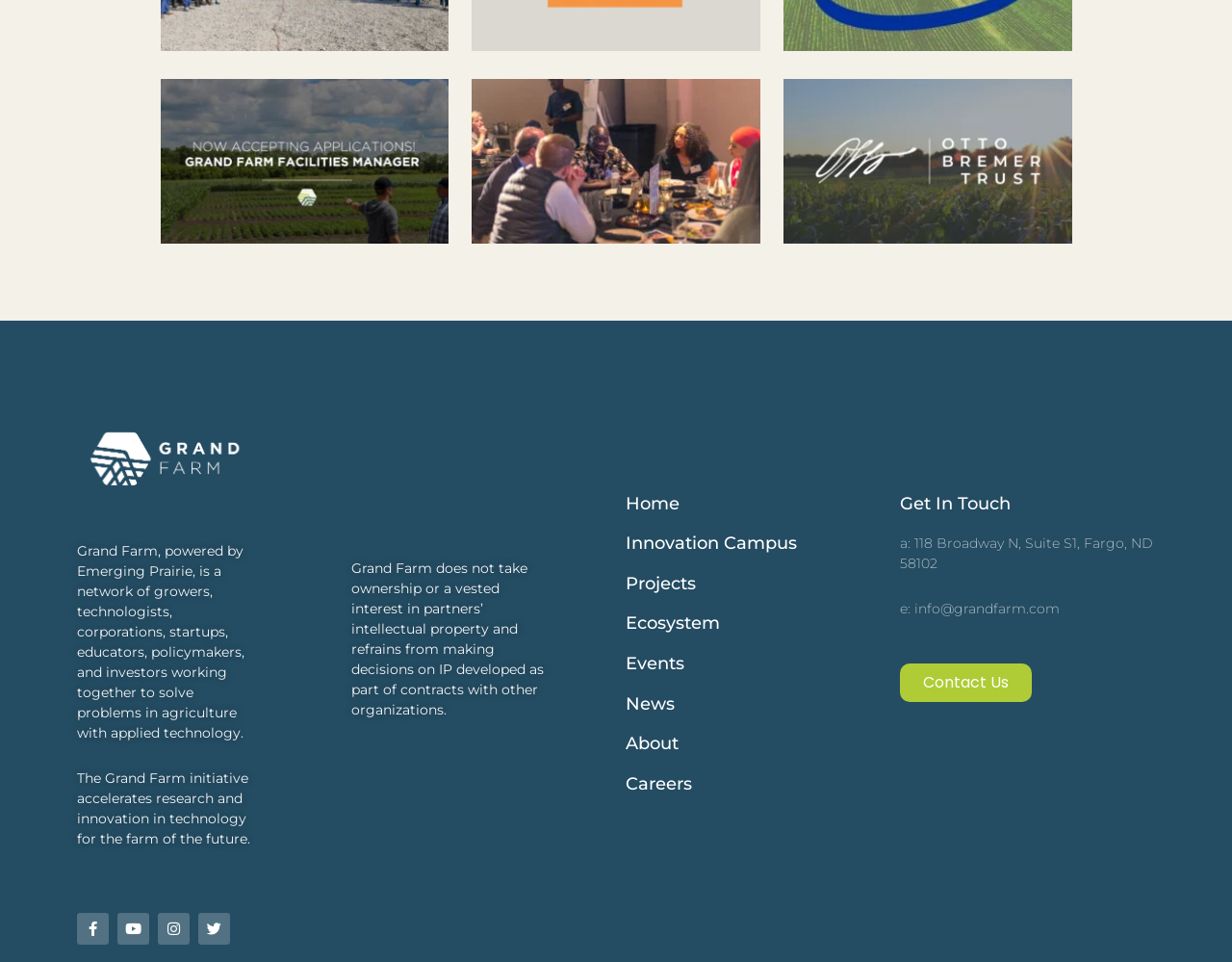Look at the image and give a detailed response to the following question: What is the purpose of the Grand Farm initiative?

According to the static text element, the Grand Farm initiative accelerates research and innovation in technology for the farm of the future.